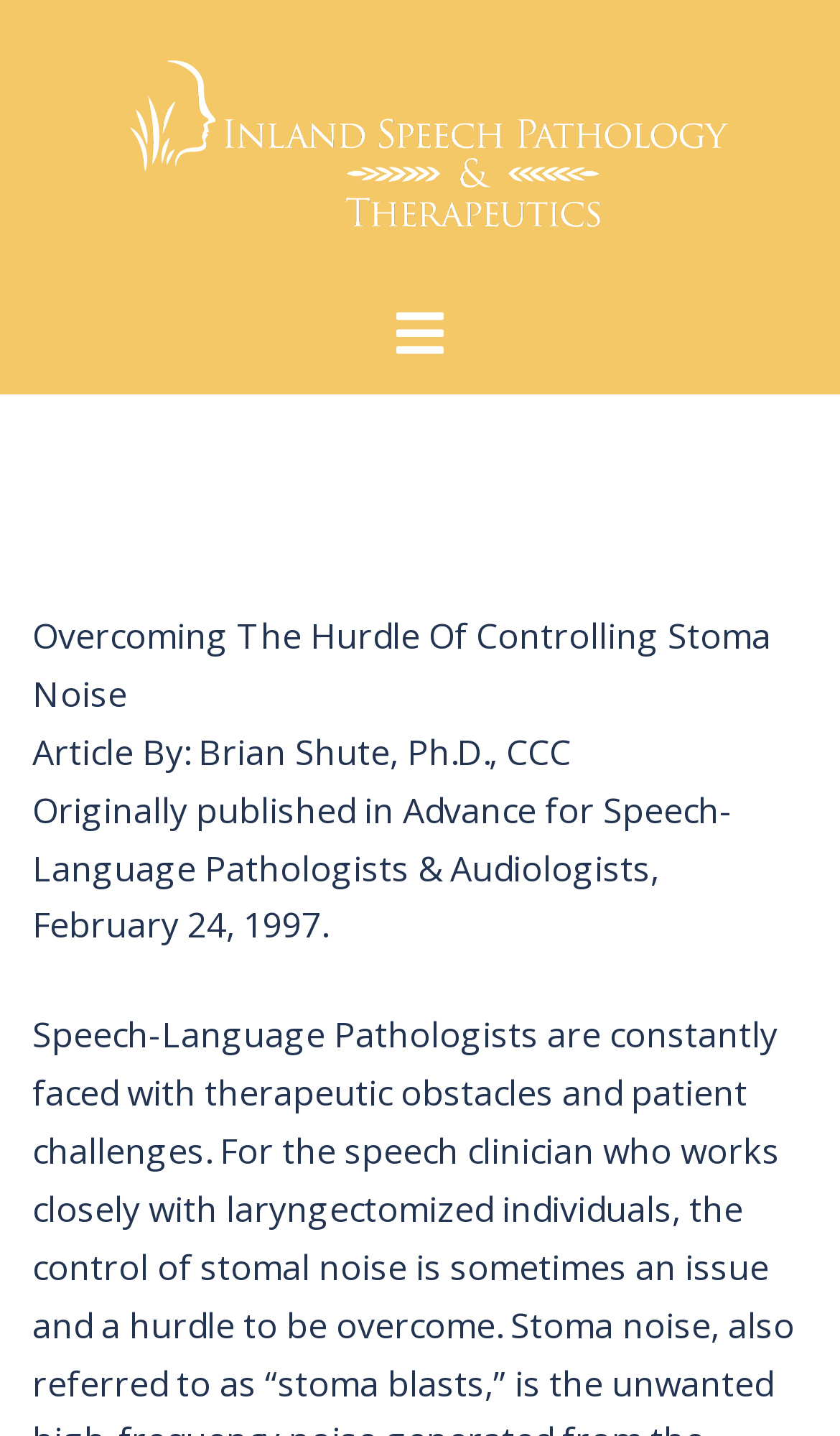Give a detailed account of the webpage's layout and content.

The webpage is about overcoming the hurdle of controlling stoma noise, specifically in the context of speech pathology. At the top left, there is a link to "Inland Speech Pathology" accompanied by an image with the same name. Below this, there is a toggle menu button with a small icon to its right. 

The main content of the webpage is an article titled "Overcoming The Hurdle Of Controlling Stoma Noise", written by Brian Shute, Ph.D., CCC. The article's title is prominently displayed, followed by the author's name and credentials. Below this, there is a note indicating that the article was originally published in Advance for Speech-Language Pathologists & Audiologists on February 24, 1997.